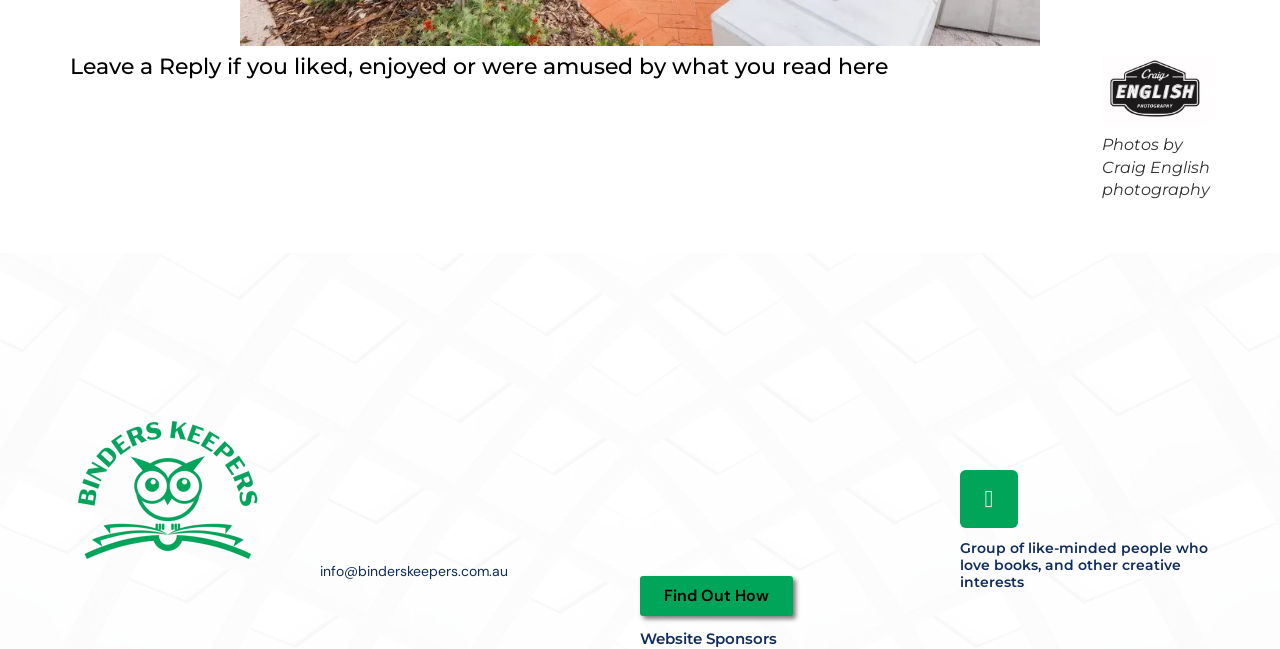Locate the UI element described as follows: "Find out how". Return the bounding box coordinates as four float numbers between 0 and 1 in the order [left, top, right, bottom].

[0.5, 0.887, 0.62, 0.949]